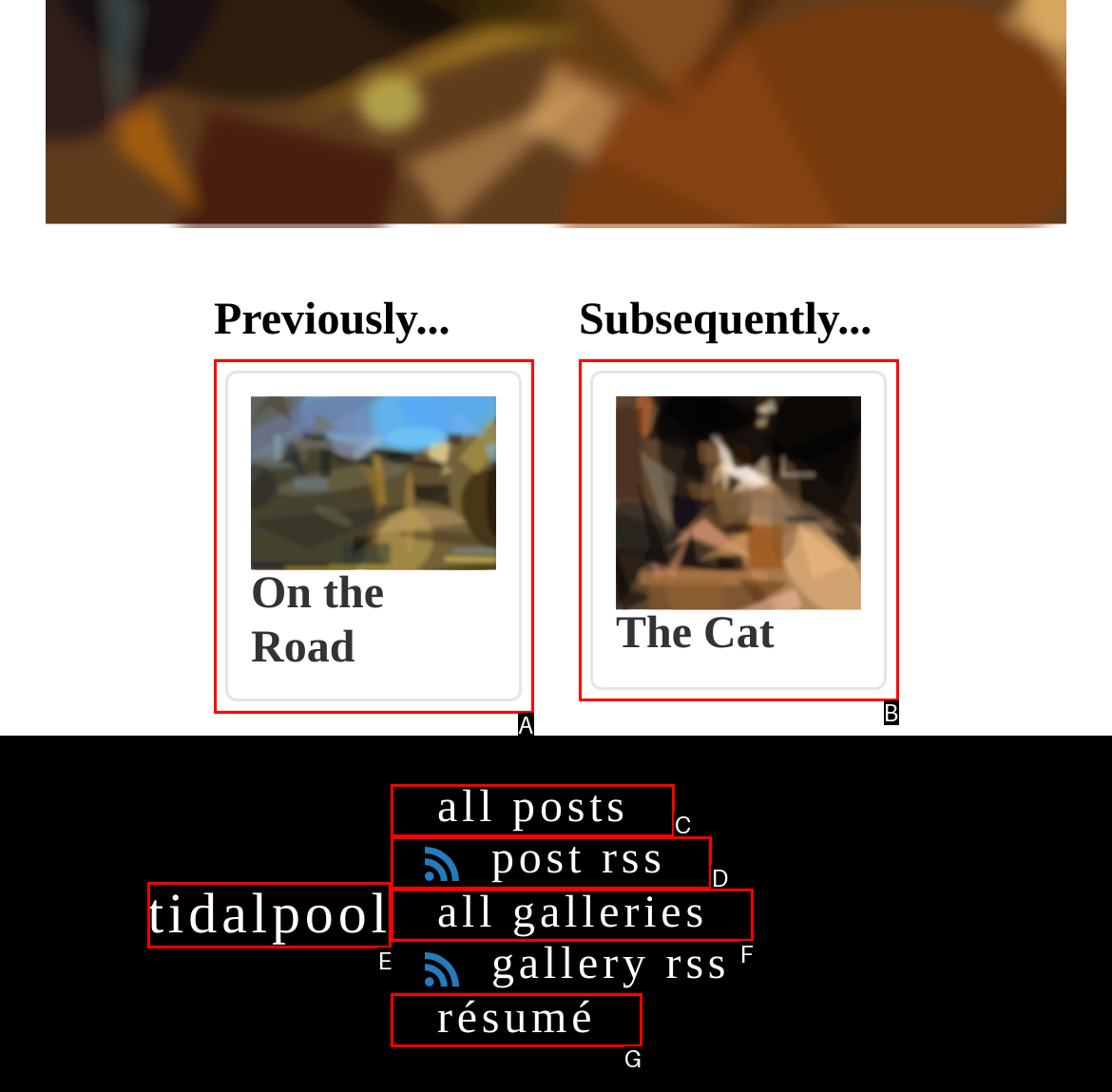Please identify the UI element that matches the description: tidalpool
Respond with the letter of the correct option.

E